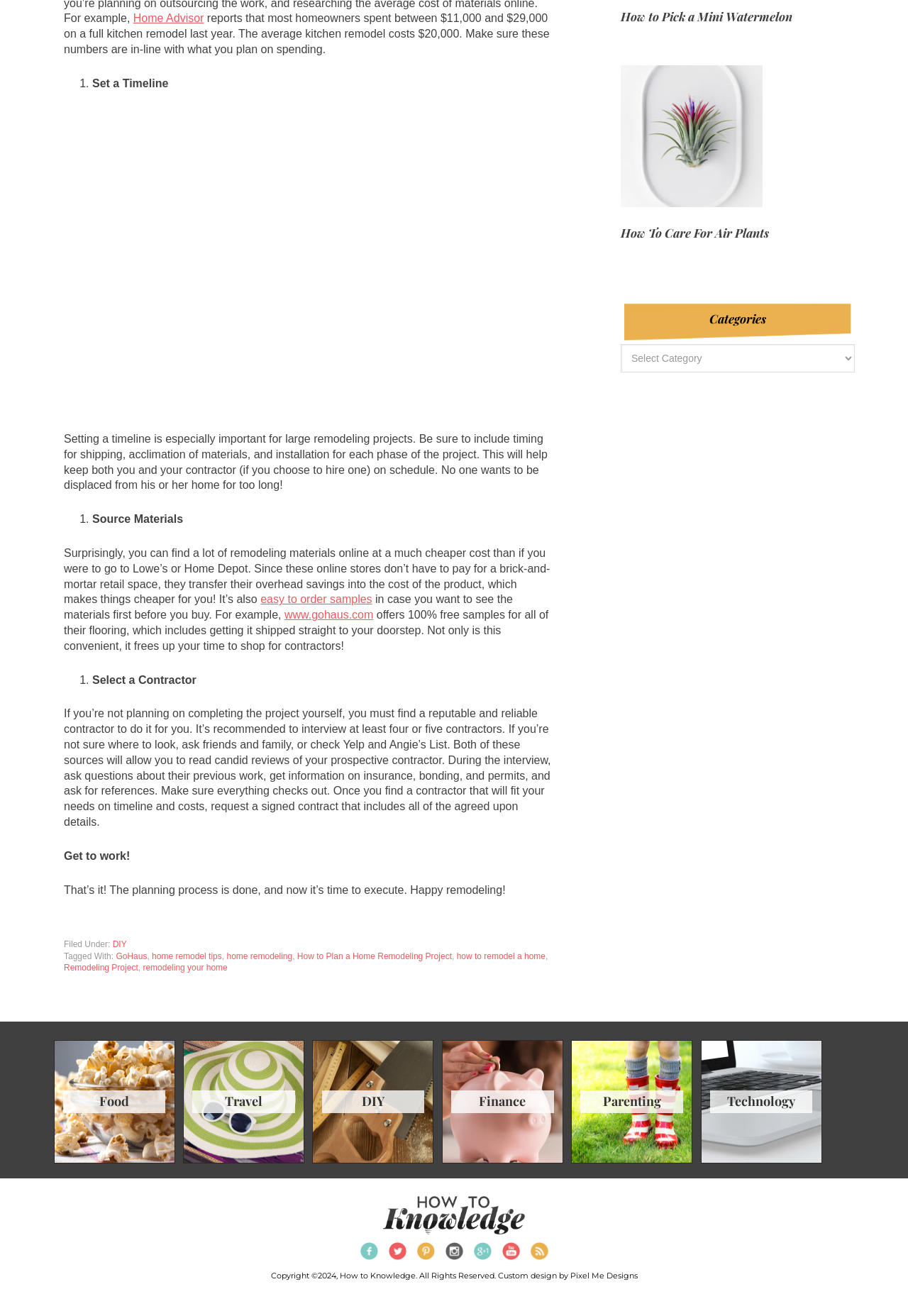How many contractors should you interview? Please answer the question using a single word or phrase based on the image.

At least four or five